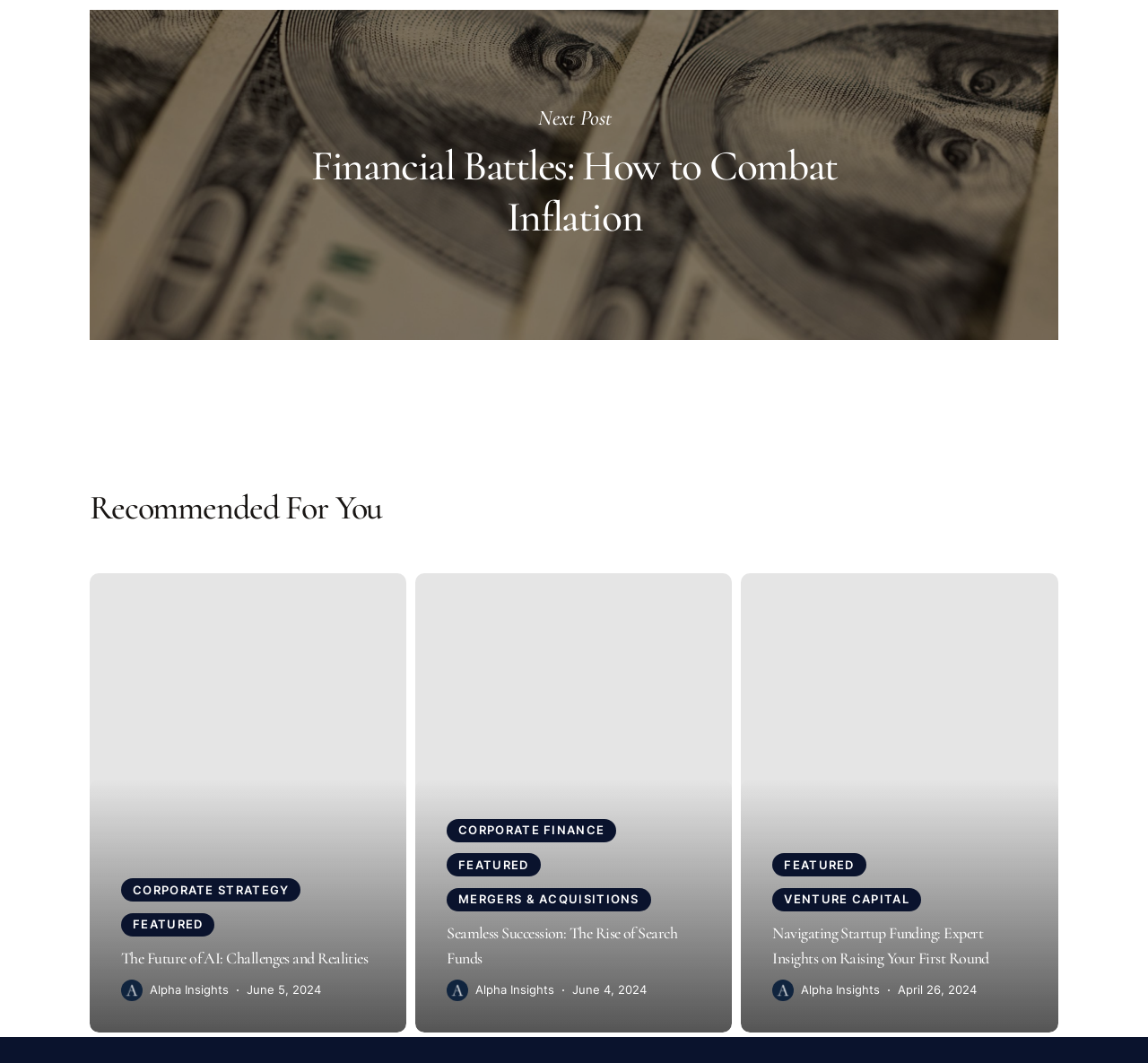Please mark the clickable region by giving the bounding box coordinates needed to complete this instruction: "Pay online".

None